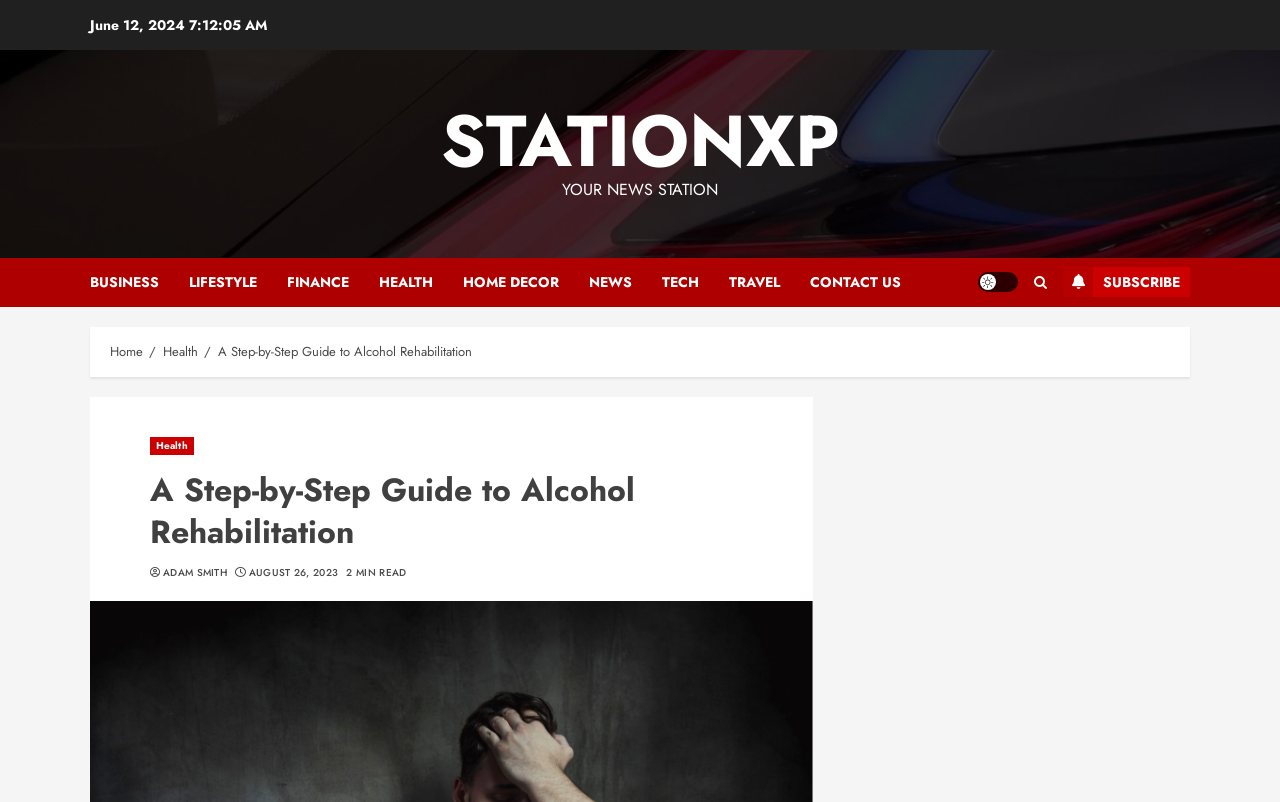Analyze the image and deliver a detailed answer to the question: How many links are there in the top navigation menu?

There are 9 links in the top navigation menu, which include 'BUSINESS', 'LIFESTYLE', 'FINANCE', 'HEALTH', 'HOME DECOR', 'NEWS', 'TECH', 'TRAVEL', and 'CONTACT US'.